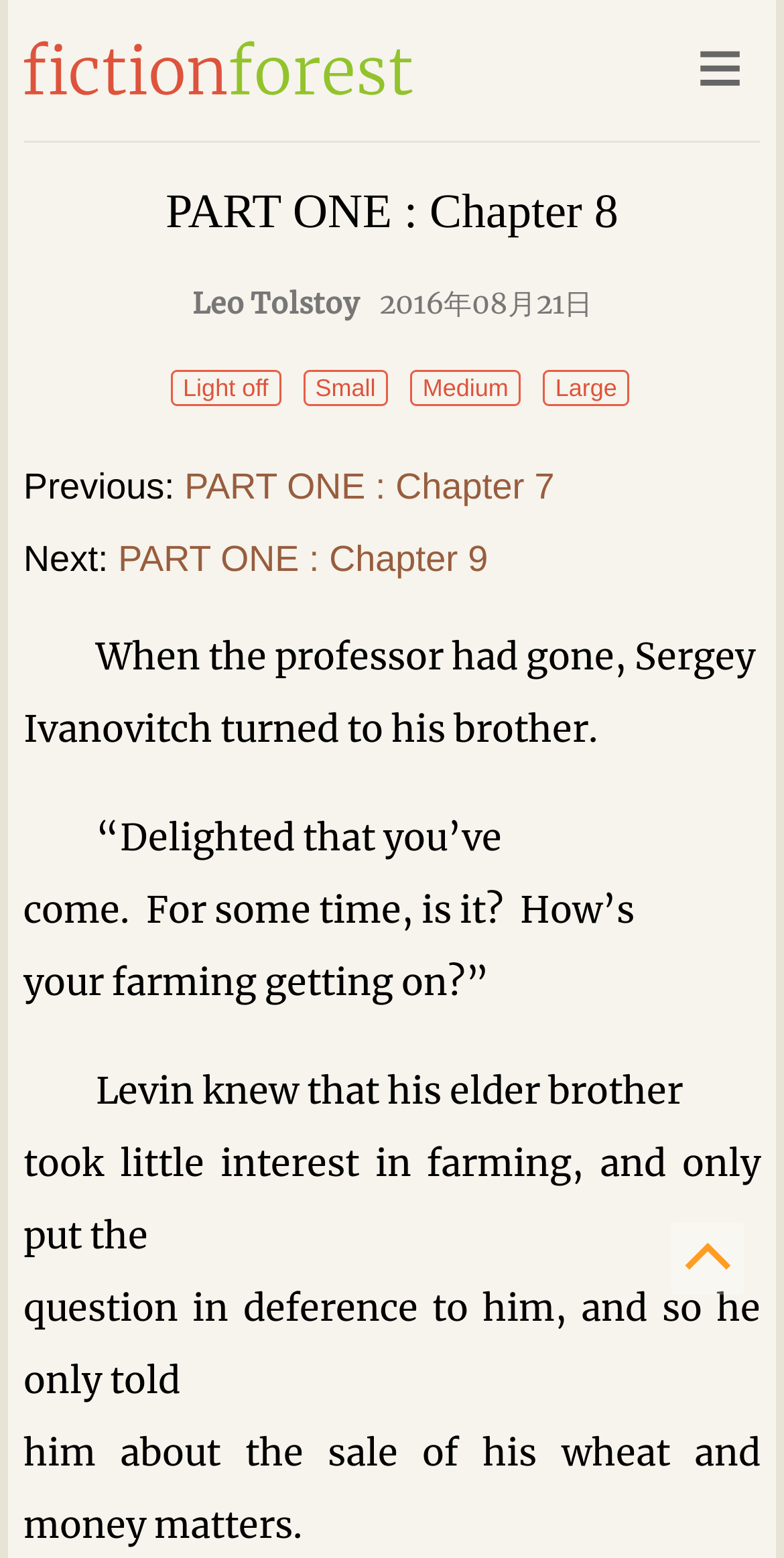Given the webpage screenshot, identify the bounding box of the UI element that matches this description: "parent_node: FictionForest".

[0.856, 0.785, 0.949, 0.831]